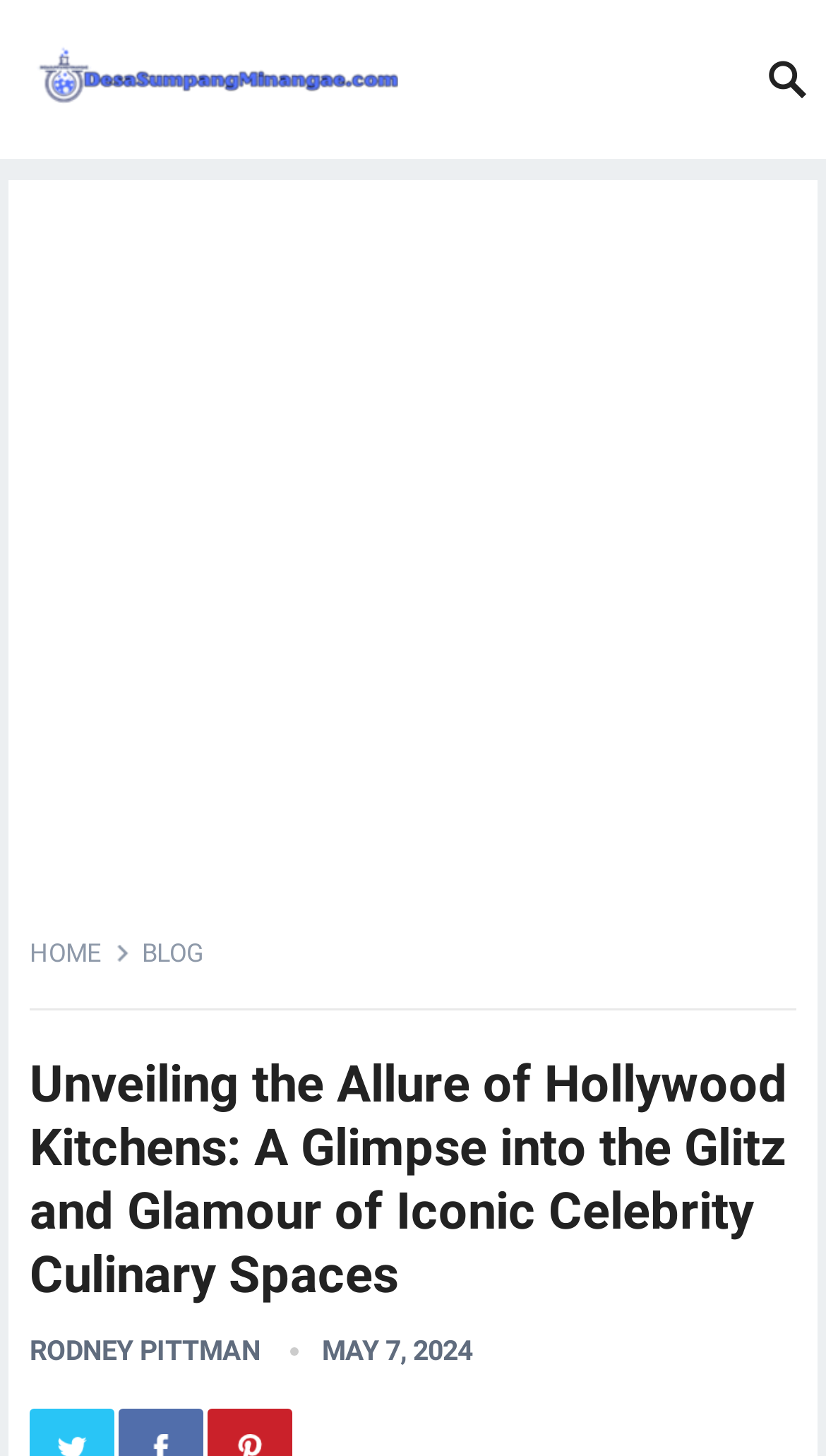How many iframe elements are on the page?
Refer to the screenshot and respond with a concise word or phrase.

1